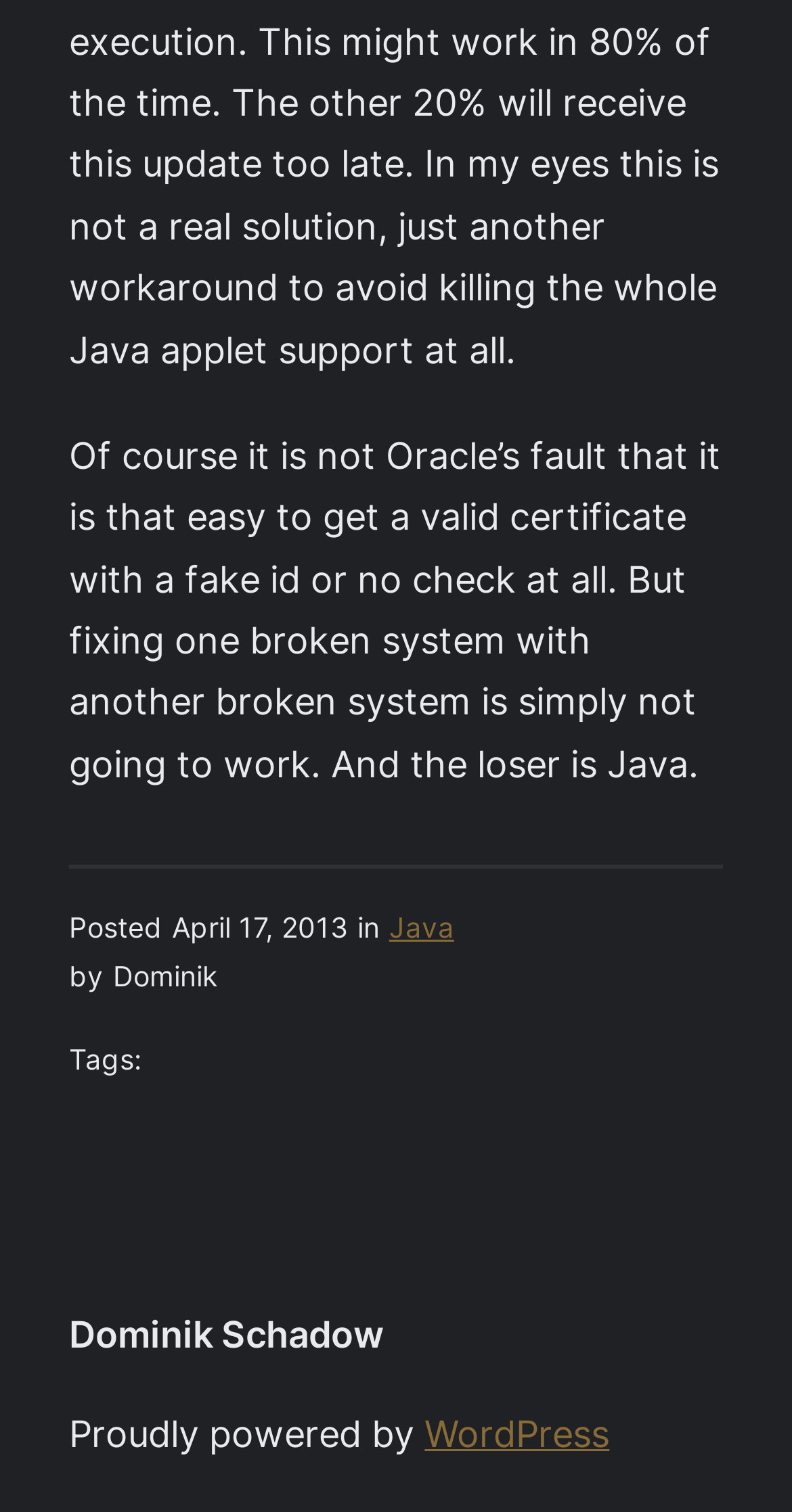What is the category of the article?
Using the details from the image, give an elaborate explanation to answer the question.

The category of the article can be found by looking at the link 'Java' in the article metadata, which indicates that the article is related to Java.